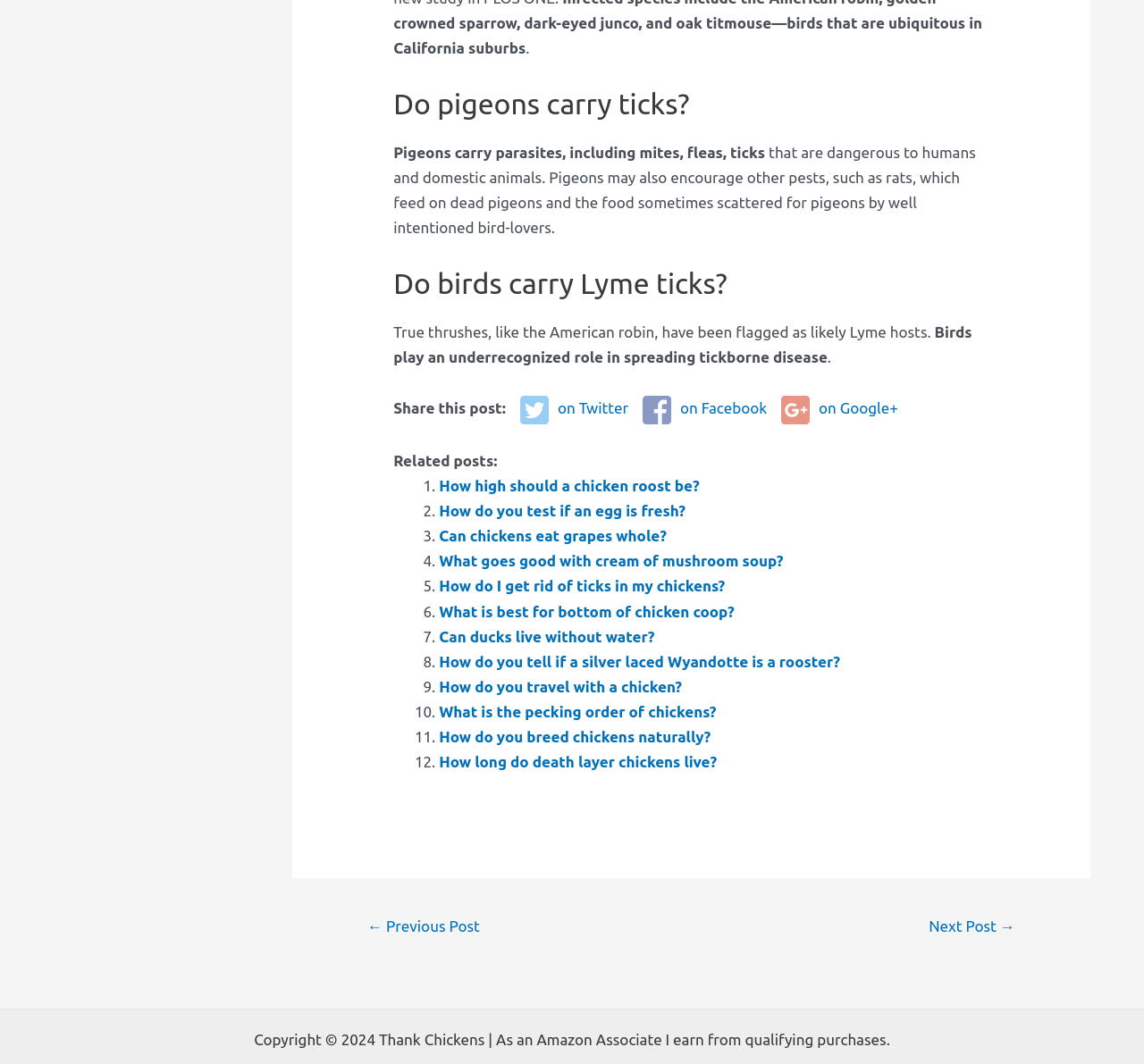Please find the bounding box coordinates of the element that you should click to achieve the following instruction: "Go to next post". The coordinates should be presented as four float numbers between 0 and 1: [left, top, right, bottom].

[0.792, 0.856, 0.907, 0.889]